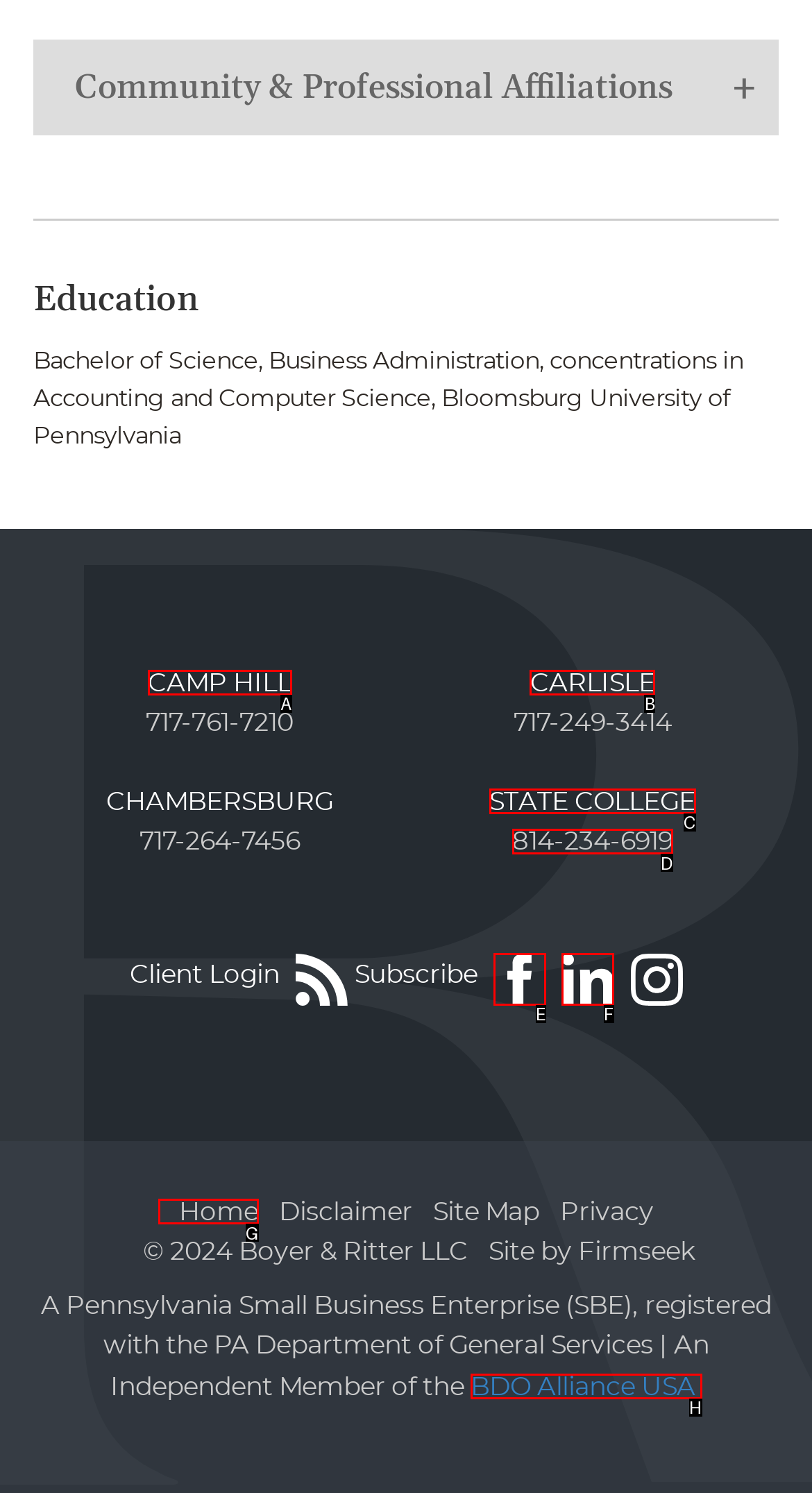From the given options, indicate the letter that corresponds to the action needed to complete this task: Go to Home page. Respond with only the letter.

G